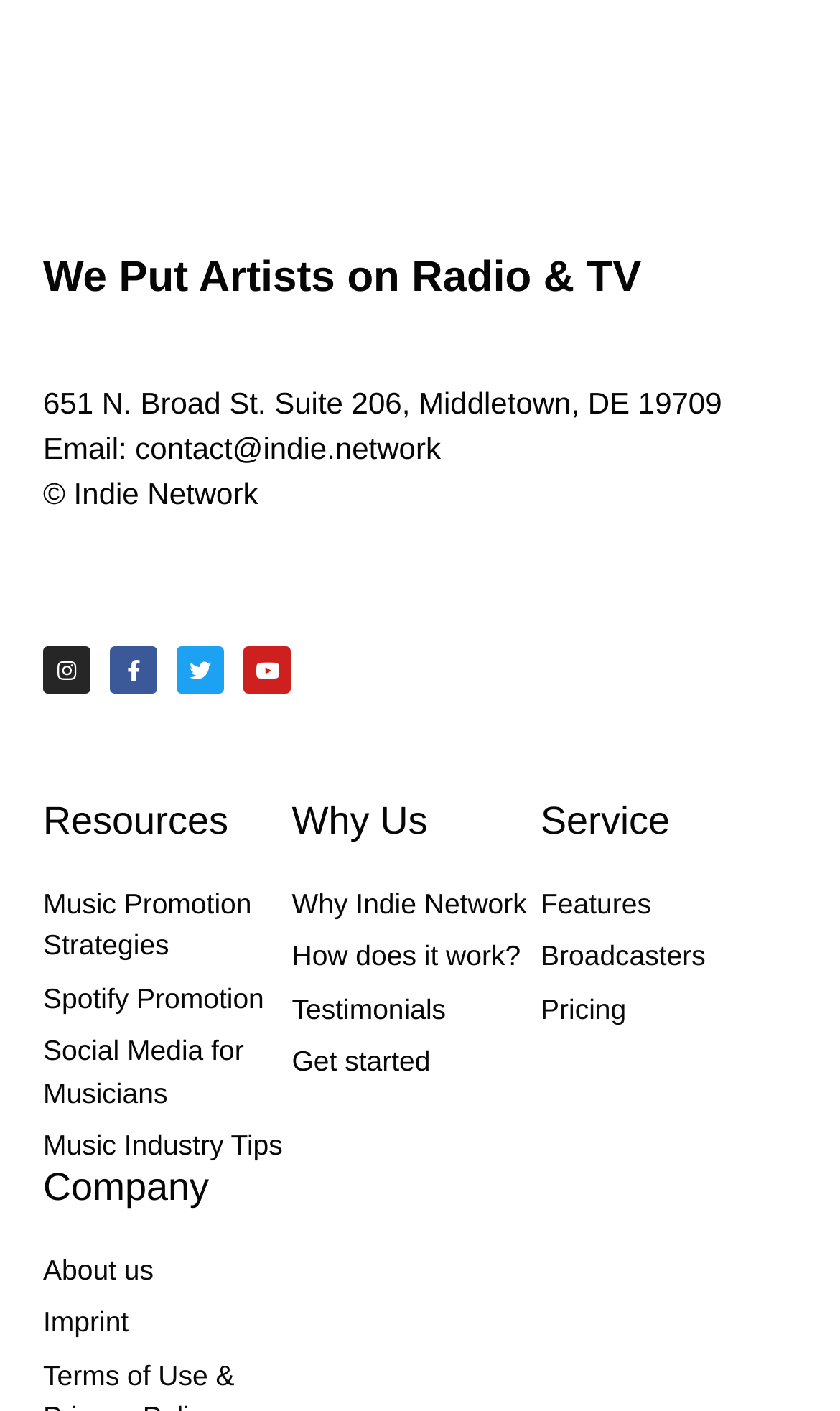What is the last section on the webpage? Observe the screenshot and provide a one-word or short phrase answer.

Company